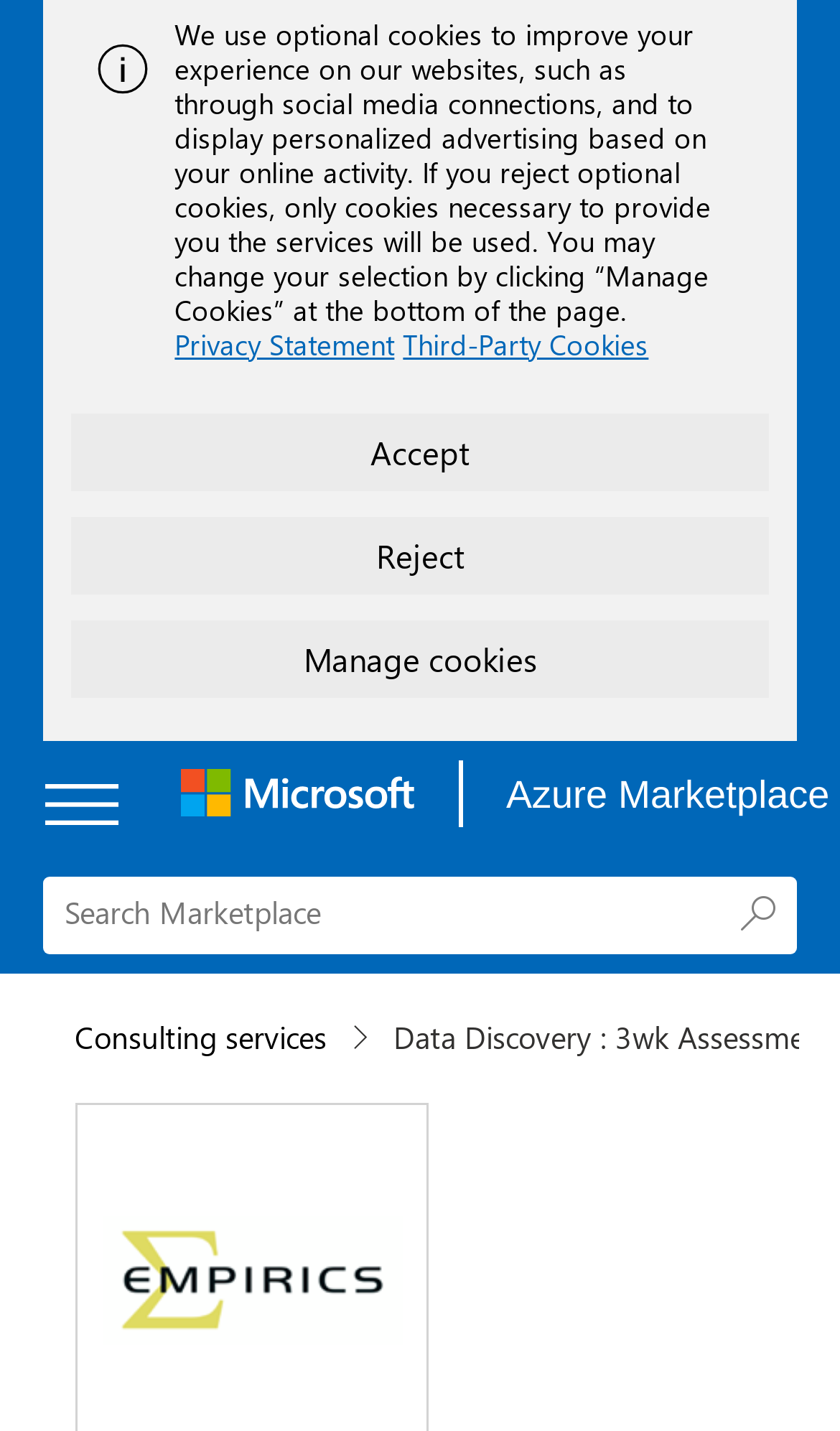What is the icon next to the 'Consulting services' button?
Based on the image, respond with a single word or phrase.

